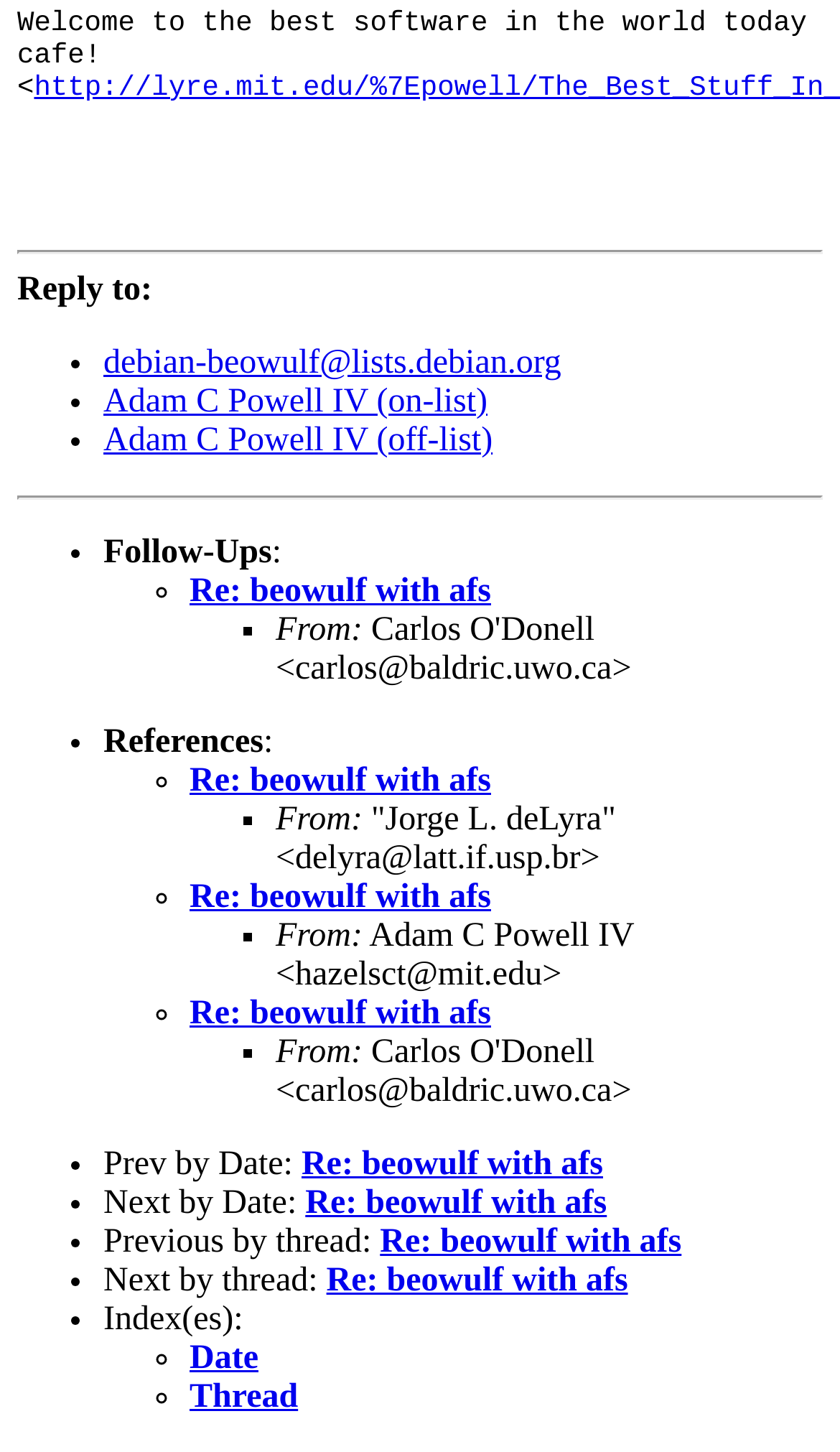Please mark the clickable region by giving the bounding box coordinates needed to complete this instruction: "View Index by Date".

[0.226, 0.923, 0.308, 0.948]